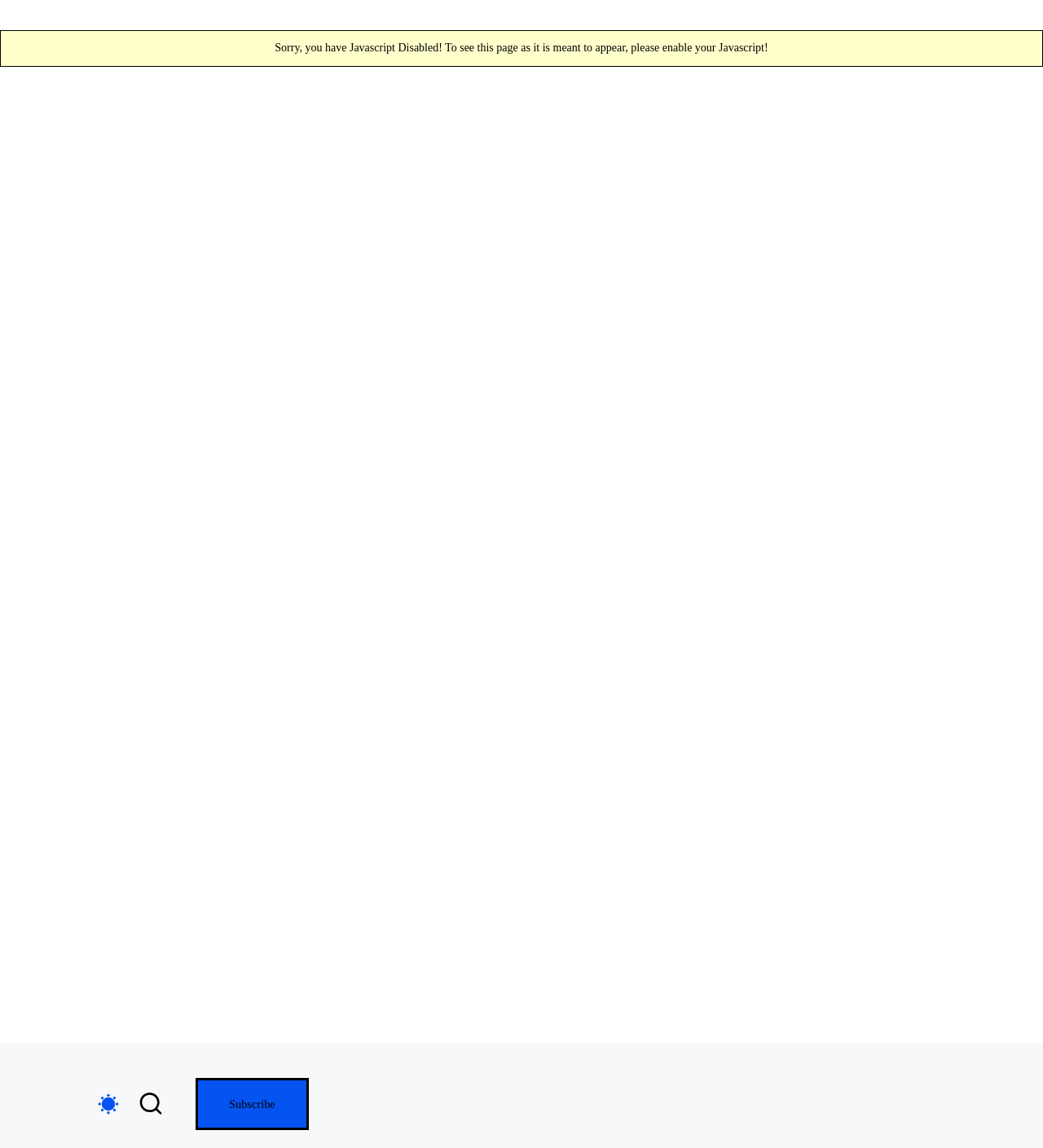Please find the bounding box coordinates in the format (top-left x, top-left y, bottom-right x, bottom-right y) for the given element description. Ensure the coordinates are floating point numbers between 0 and 1. Description: twitter.com

[0.15, 0.753, 0.205, 0.794]